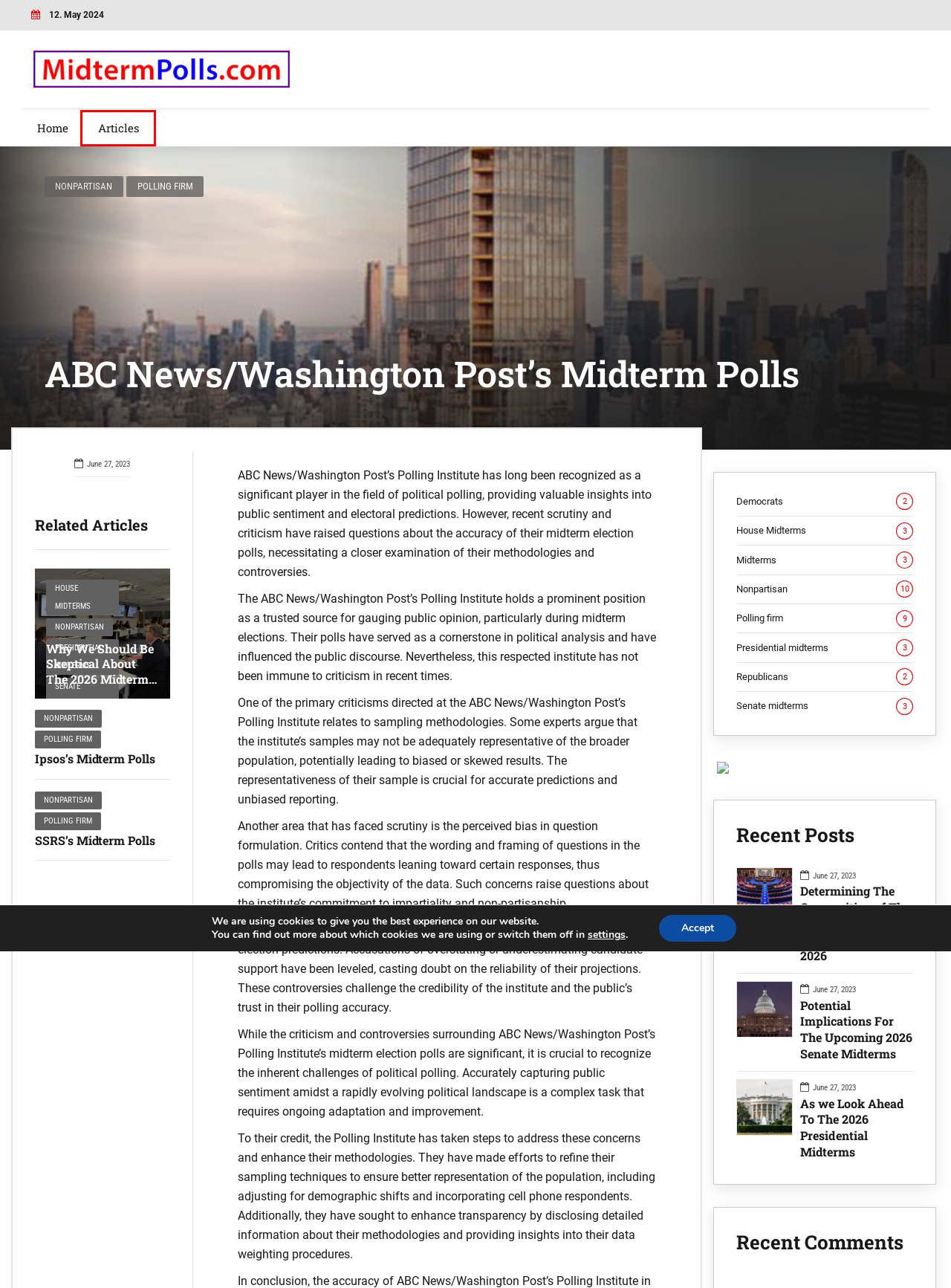You are given a screenshot of a webpage with a red rectangle bounding box around an element. Choose the best webpage description that matches the page after clicking the element in the bounding box. Here are the candidates:
A. Post grid three columns – midtermpolls.com
B. As we Look Ahead To The 2026 Presidential Midterms – midtermpolls.com
C. Polling firm – midtermpolls.com
D. Determining The Composition of The House of Representatives in 2026 – midtermpolls.com
E. Presidential midterms – midtermpolls.com
F. Nonpartisan – midtermpolls.com
G. Midterms – midtermpolls.com
H. Republicans – midtermpolls.com

A